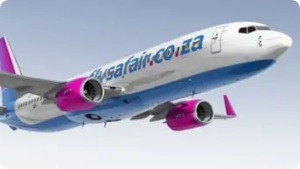Create a detailed narrative of what is happening in the image.

The image showcases a sleek, modern aircraft from FlySafair, characterized by its bold blue and pink livery. The plane is depicted in a dynamic angle, seemingly taking off or climbing into the sky, symbolizing progress and innovation in air travel. The distinct branding, evident in its name "flysafair.co.za," emphasizes the company's identity as a key player in the aviation sector, promoting accessible and efficient travel options. This visual representation aligns with current trends in the airline industry, where aesthetics and branding play crucial roles in attracting customers.